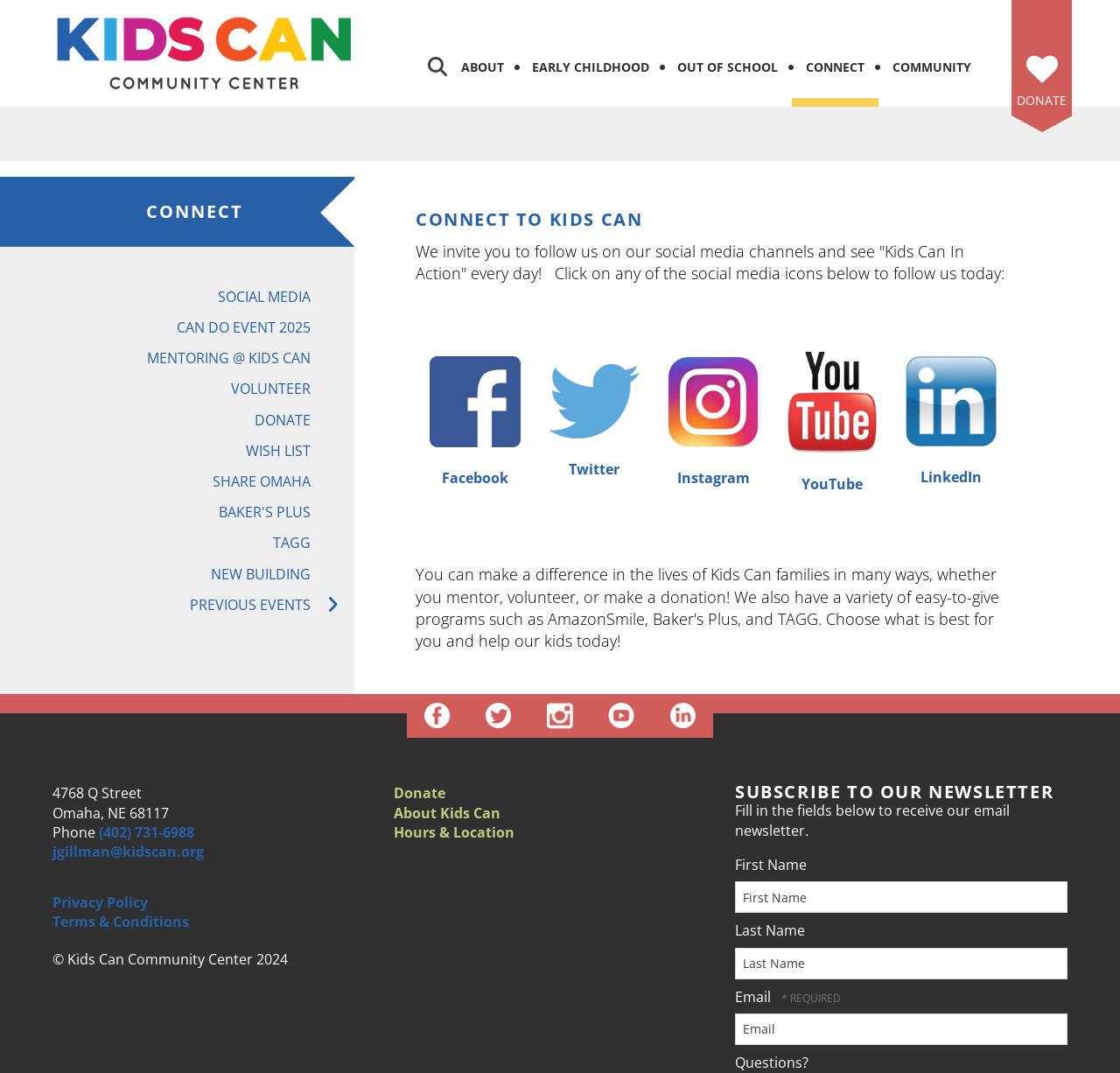Locate the bounding box coordinates of the area that needs to be clicked to fulfill the following instruction: "Subscribe to the newsletter". The coordinates should be in the format of four float numbers between 0 and 1, namely [left, top, right, bottom].

[0.656, 0.822, 0.953, 0.851]